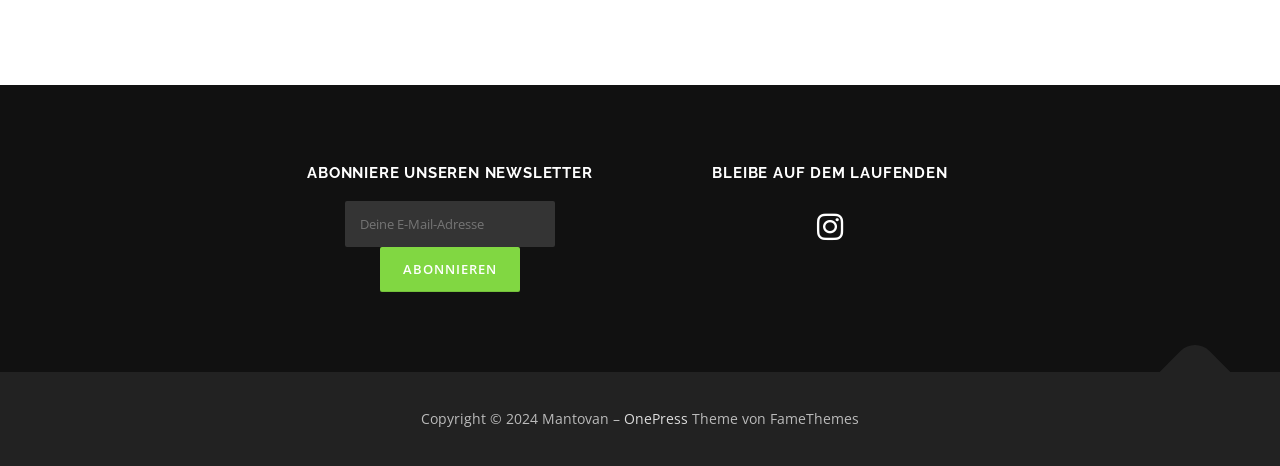Provide the bounding box coordinates of the HTML element described as: "OnePress". The bounding box coordinates should be four float numbers between 0 and 1, i.e., [left, top, right, bottom].

[0.488, 0.878, 0.538, 0.918]